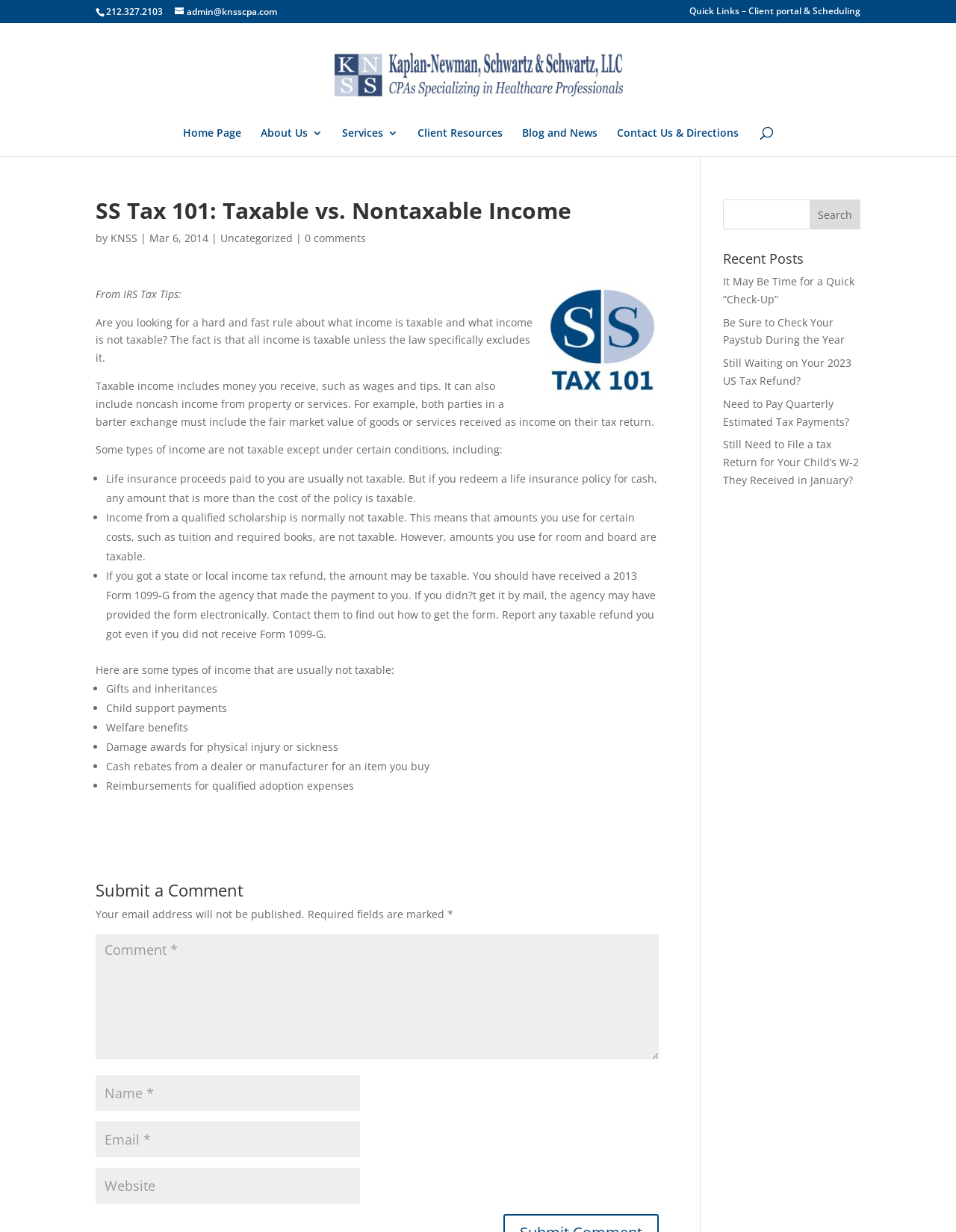Give a succinct answer to this question in a single word or phrase: 
What is the phone number of Kaplan-Newman, Schwartz & Schwartz, LLC?

212.327.2103